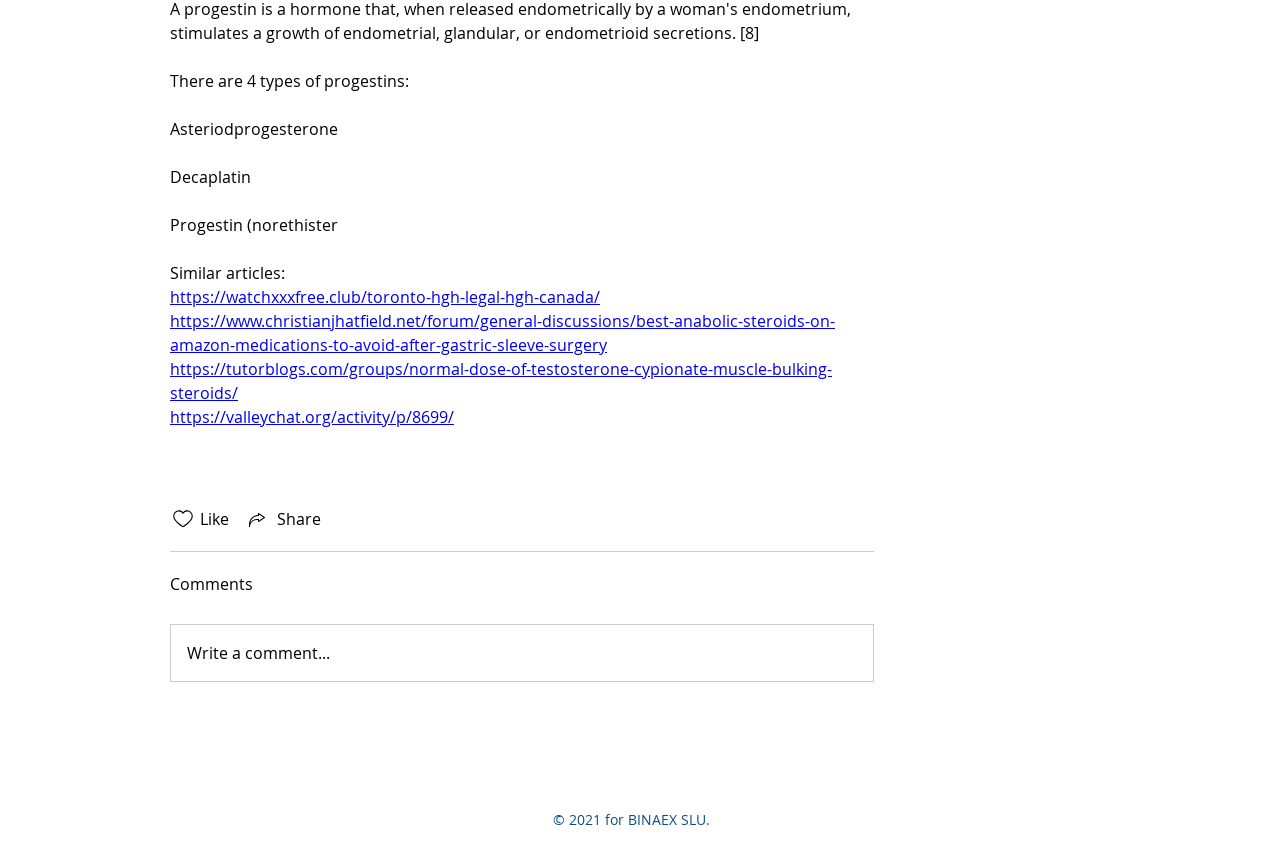Given the element description "Cookies", identify the bounding box of the corresponding UI element.

None